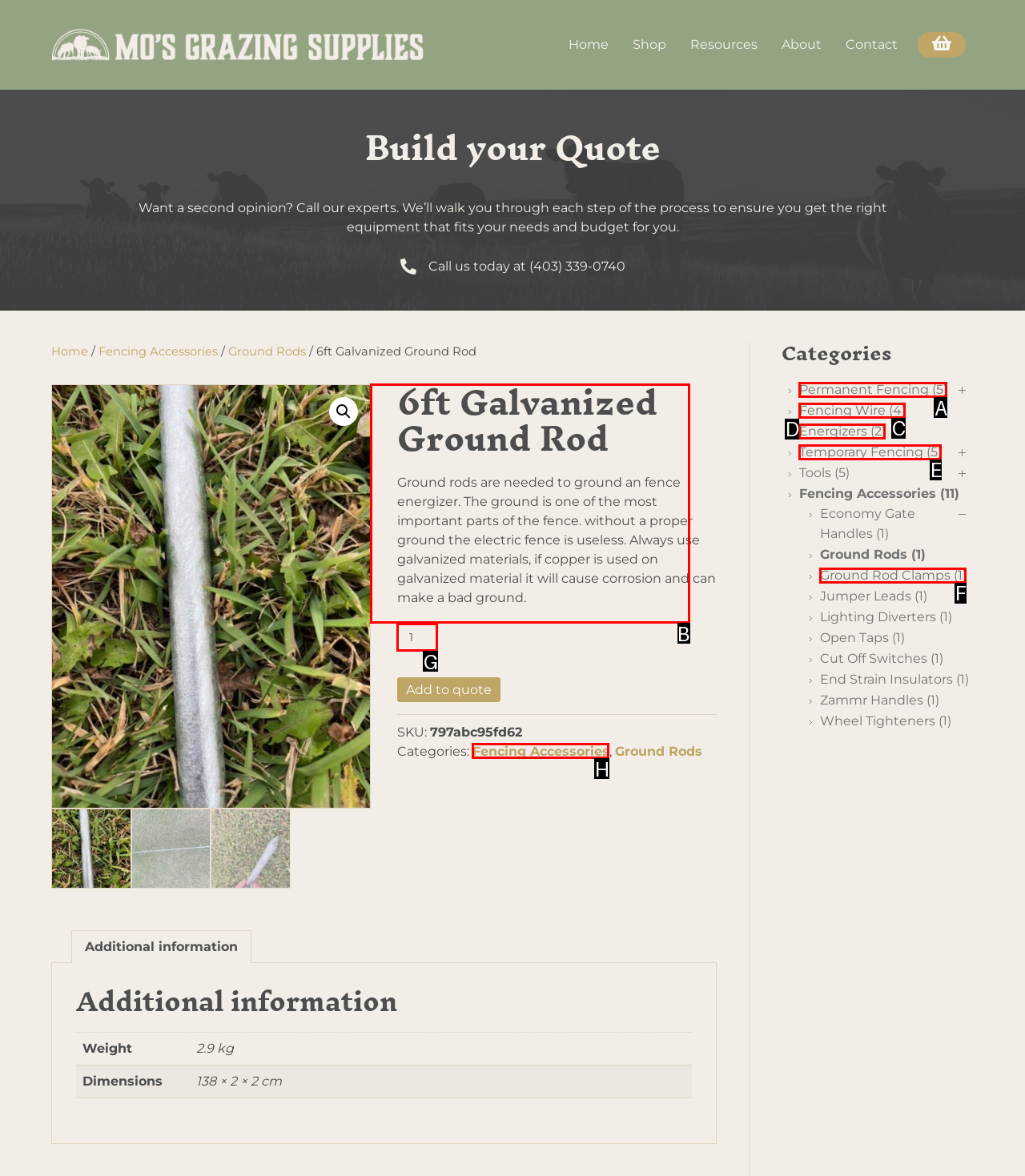What option should I click on to execute the task: Click the 'Fencing Accessories' category? Give the letter from the available choices.

A